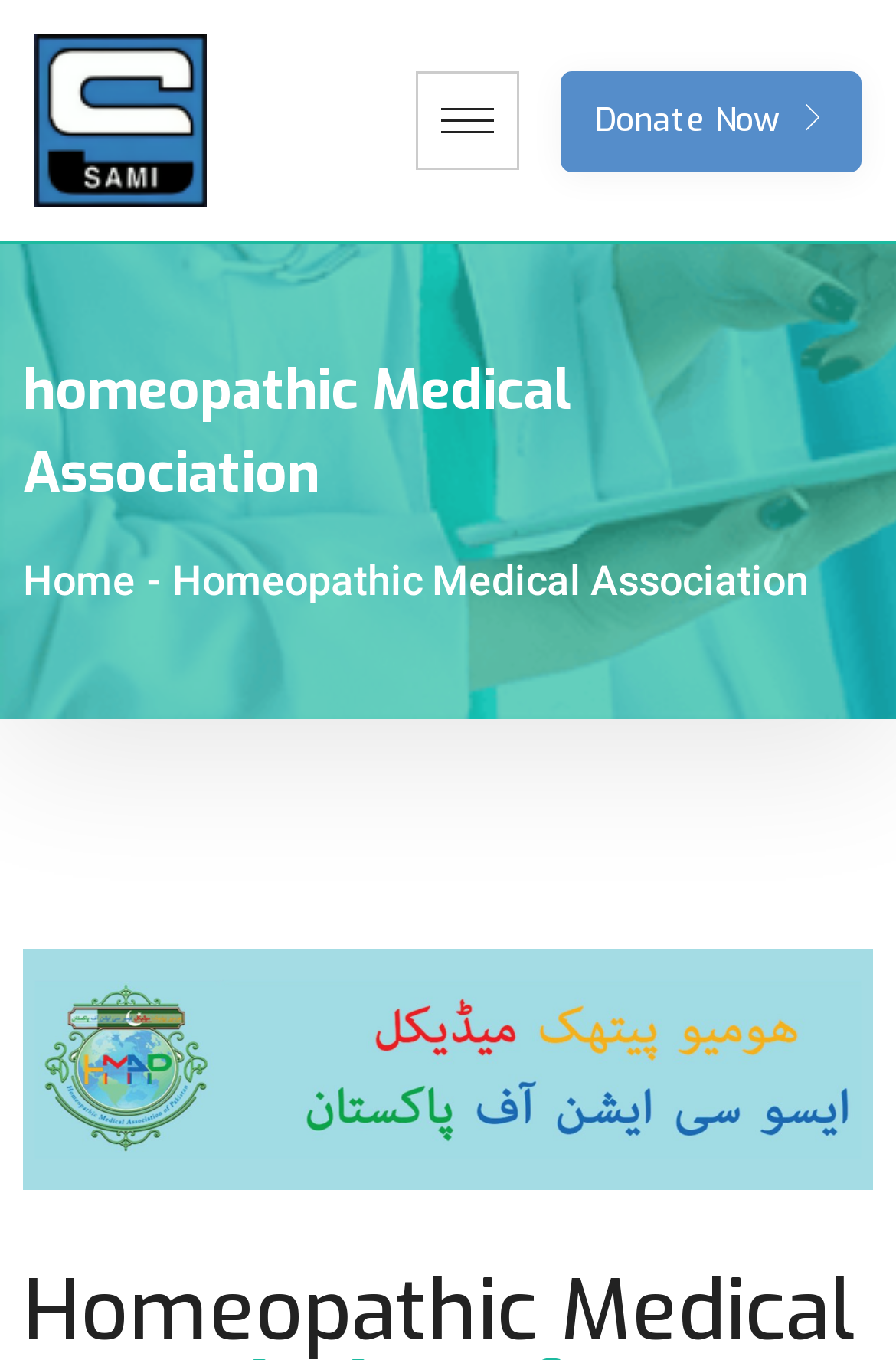Please determine the main heading text of this webpage.

homeopathic Medical Association